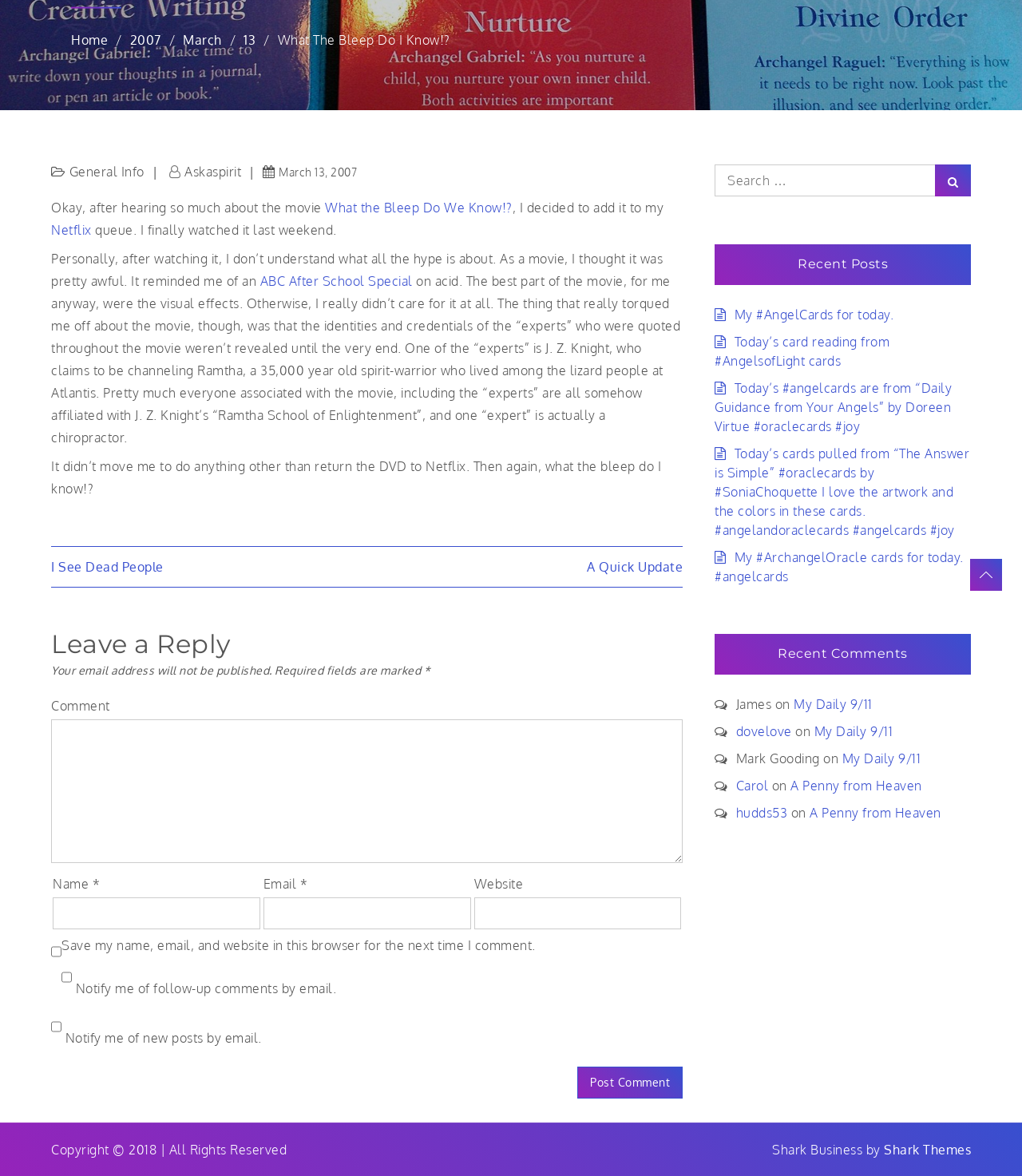Locate the bounding box of the UI element described by: "Shark Themes" in the given webpage screenshot.

[0.865, 0.971, 0.95, 0.984]